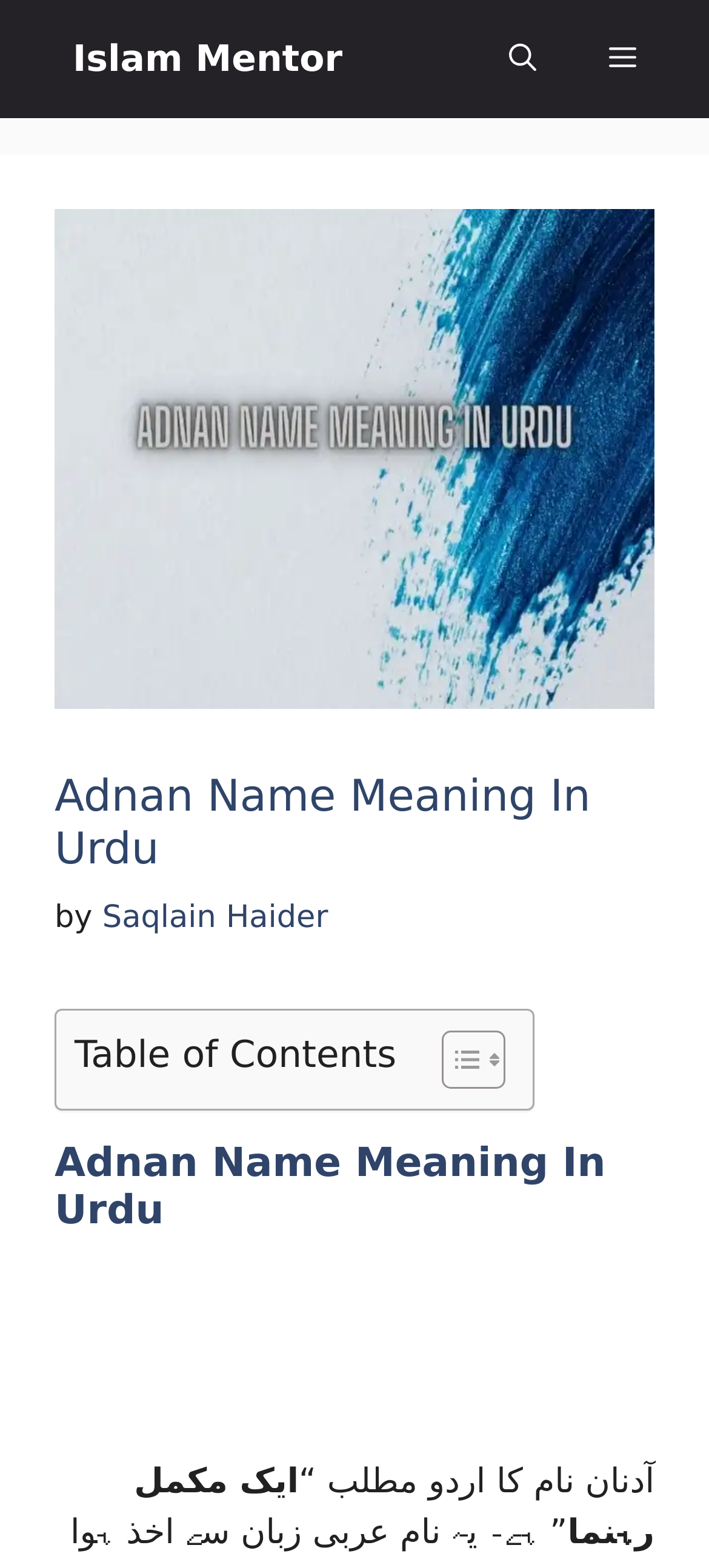Provide a one-word or brief phrase answer to the question:
Is there a table of contents on the webpage?

Yes